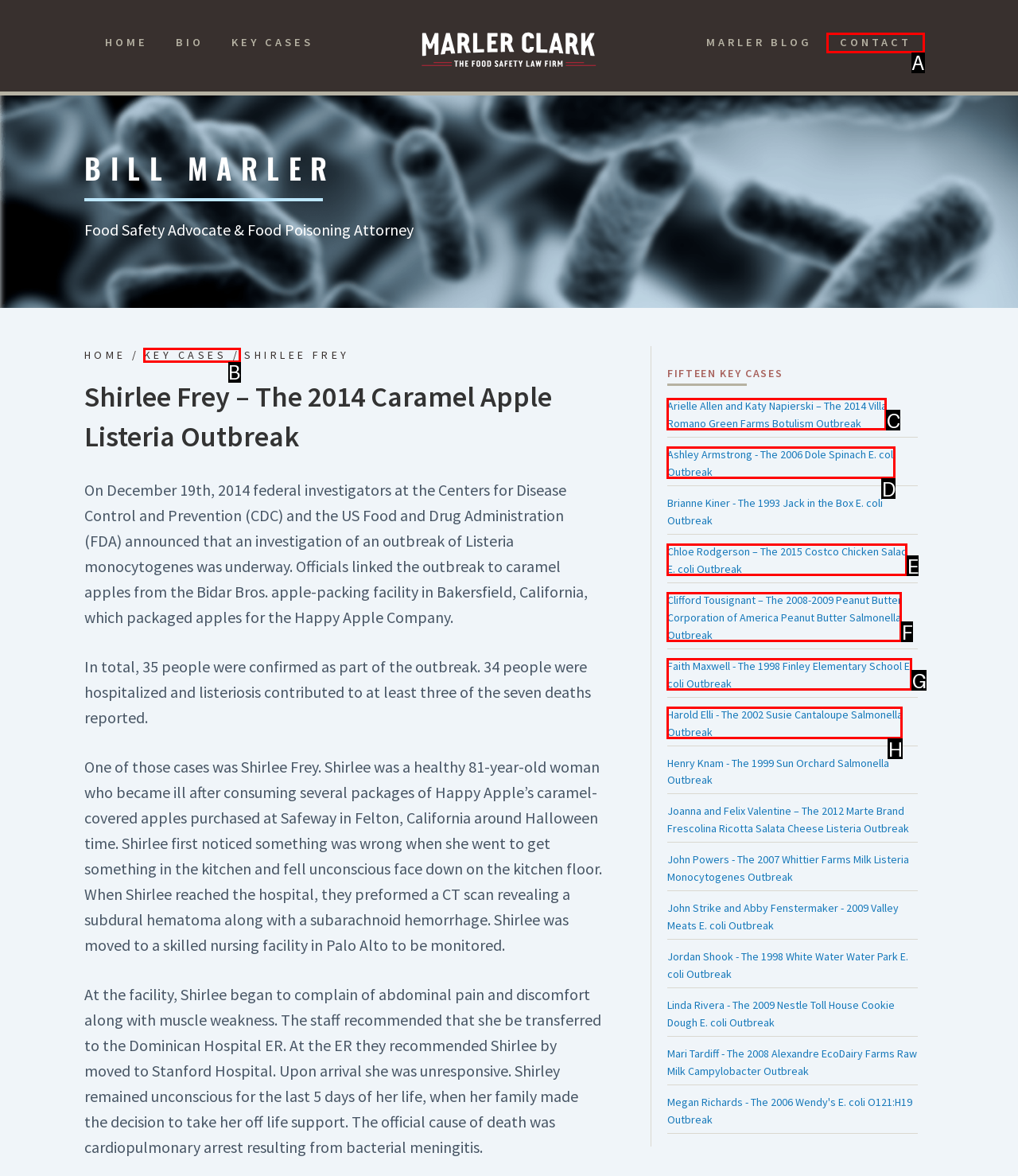Which UI element should you click on to achieve the following task: Click the CONTACT link? Provide the letter of the correct option.

A